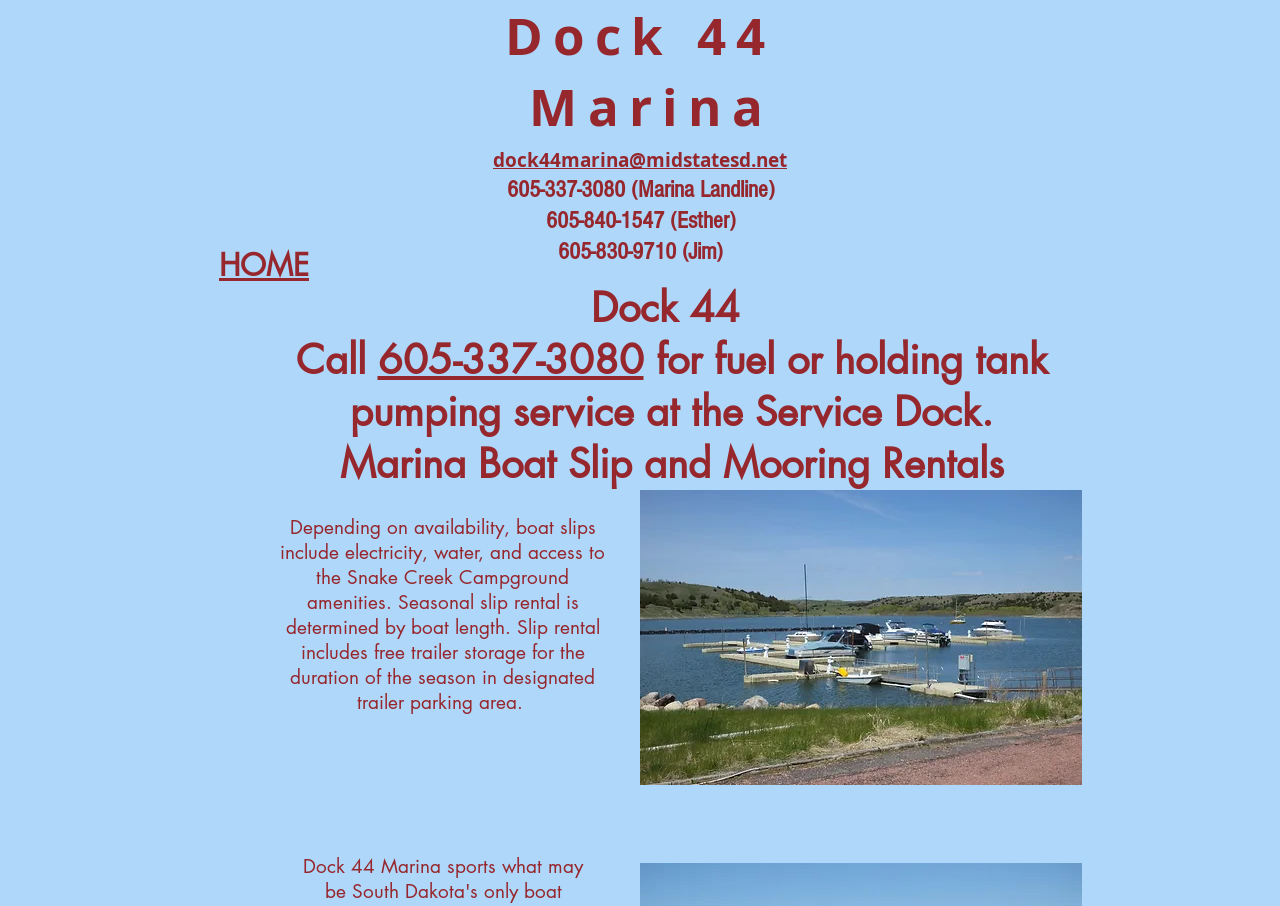Construct a comprehensive description capturing every detail on the webpage.

The webpage is about Dock 44 Marina, a marina that offers boat slips and moorings for rent. At the top of the page, there is a heading that displays the marina's name, "Dock 44 Marina", followed by the marina's email address, "dock44marina@midstatesd.net", which is also a clickable link. Below the email address, there is a heading that lists the marina's phone numbers, including a marina landline and two personal phone numbers, which are also clickable links.

To the right of the phone numbers, there is a heading that provides information about the marina's services, including fuel and holding tank pumping services at the Service Dock, as well as marina boat slip and mooring rentals. The phone number "605-337-3080" is highlighted as a contact for these services.

Below this section, there is a paragraph of text that explains the amenities included with boat slip rentals, such as electricity, water, and access to the Snake Creek Campground amenities. The text also mentions that seasonal slip rental prices are determined by boat length and that free trailer storage is included.

At the top left of the page, there is a heading that says "HOME", which is also a clickable link. This suggests that the webpage is part of a larger website and that the "HOME" link leads to the website's main page.